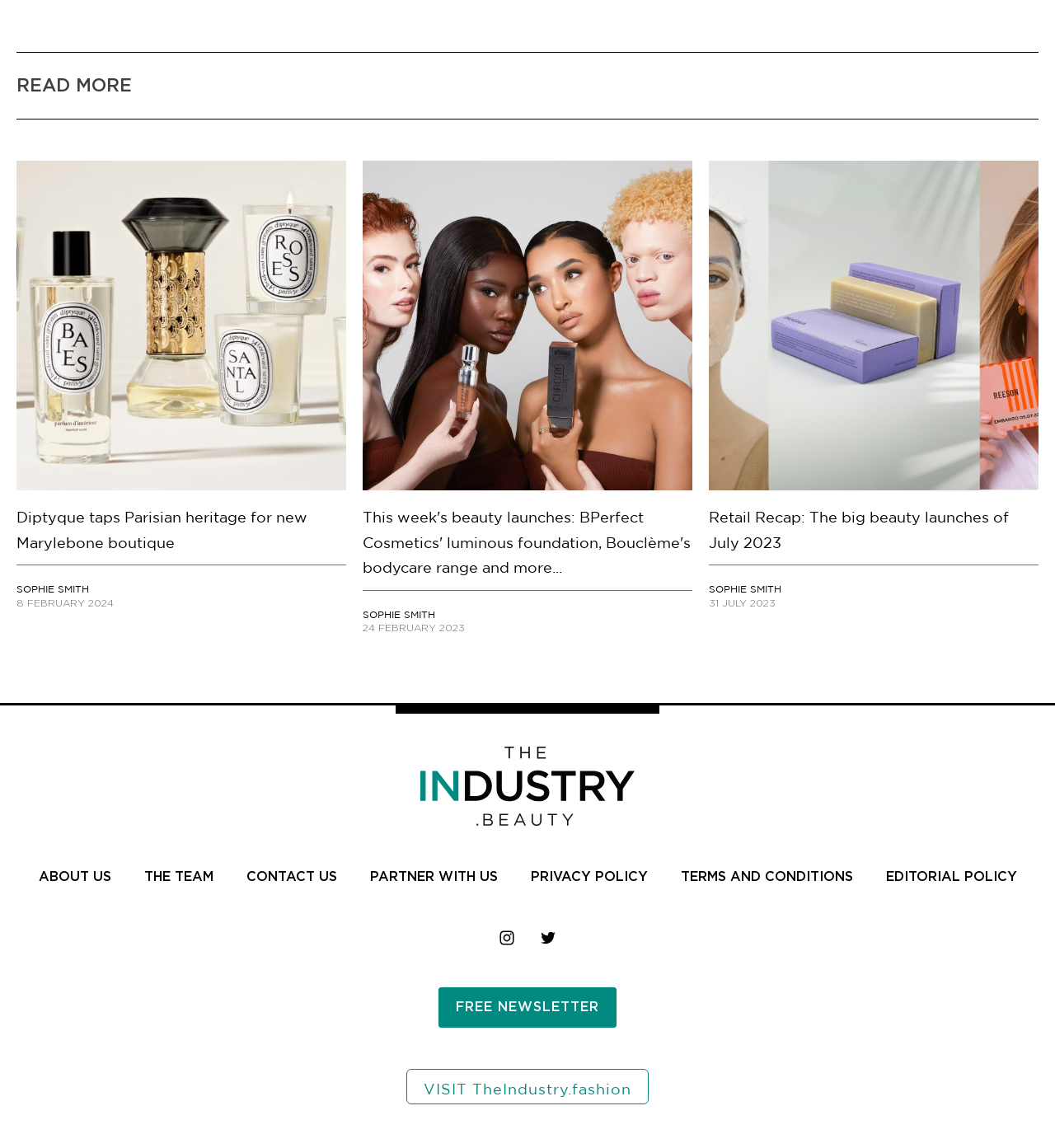Provide the bounding box coordinates, formatted as (top-left x, top-left y, bottom-right x, bottom-right y), with all values being floating point numbers between 0 and 1. Identify the bounding box of the UI element that matches the description: Privacy Policy

[0.487, 0.755, 0.629, 0.774]